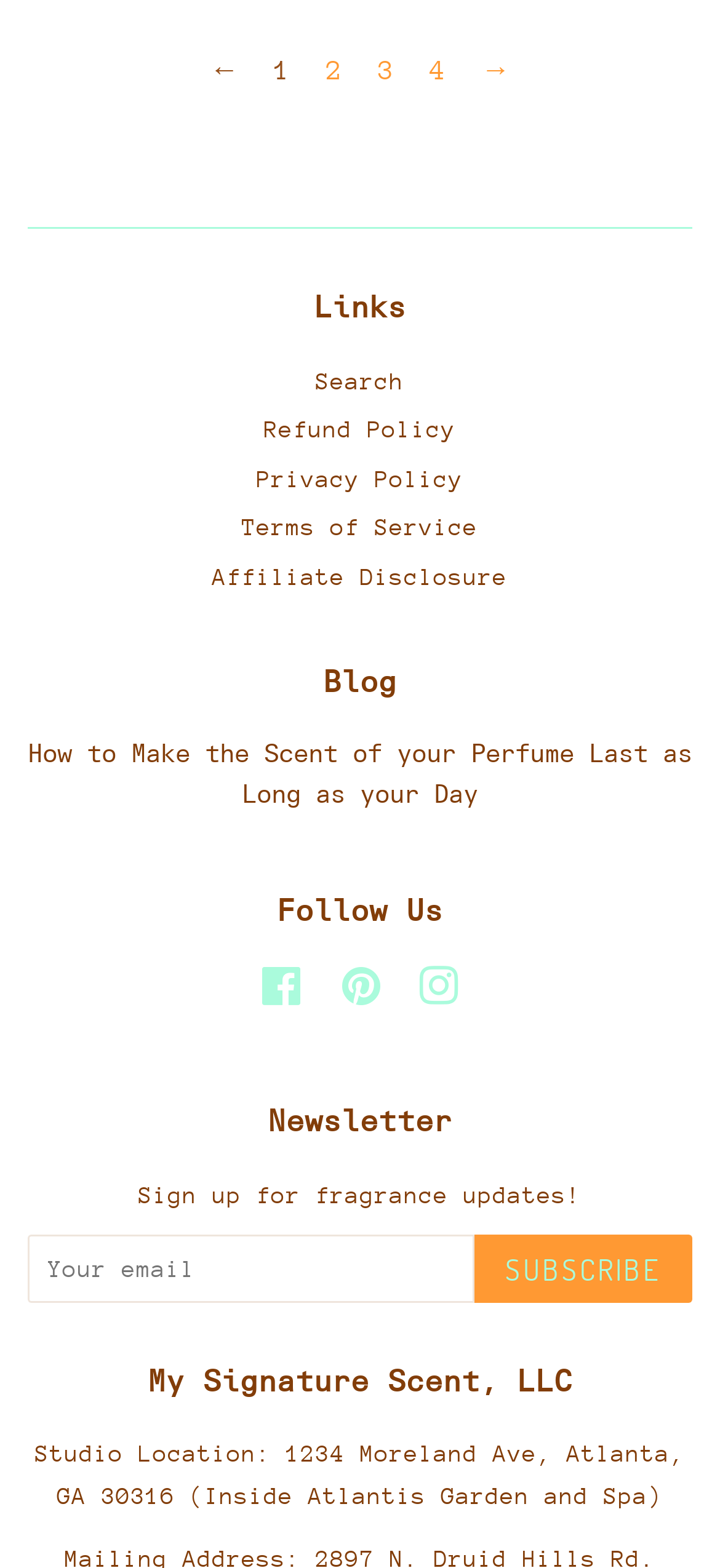Please identify the bounding box coordinates of the element I should click to complete this instruction: 'Click on the 'Search' link'. The coordinates should be given as four float numbers between 0 and 1, like this: [left, top, right, bottom].

[0.438, 0.234, 0.562, 0.252]